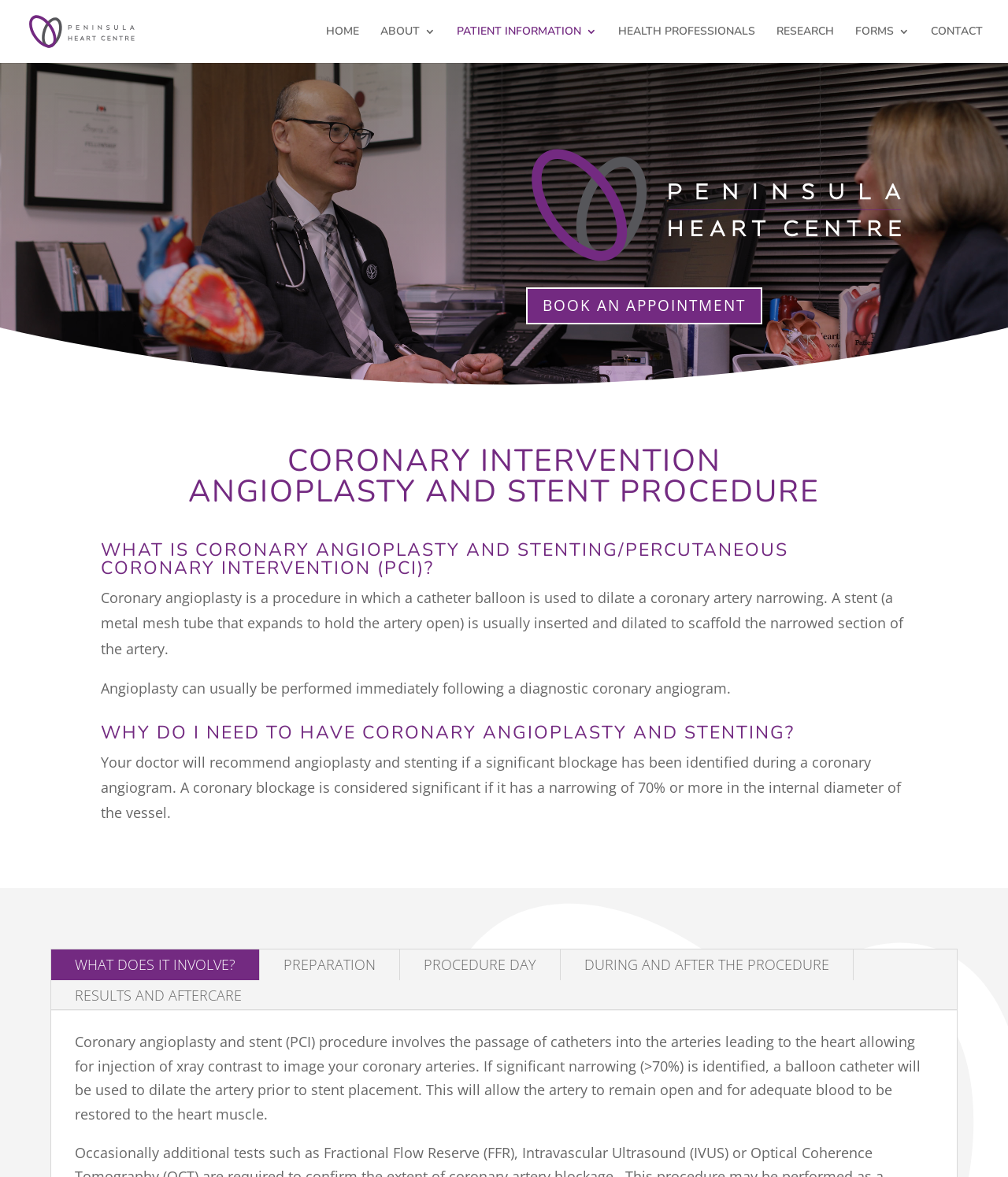Given the element description HEALTH PROFESSIONALS, specify the bounding box coordinates of the corresponding UI element in the format (top-left x, top-left y, bottom-right x, bottom-right y). All values must be between 0 and 1.

[0.613, 0.022, 0.749, 0.054]